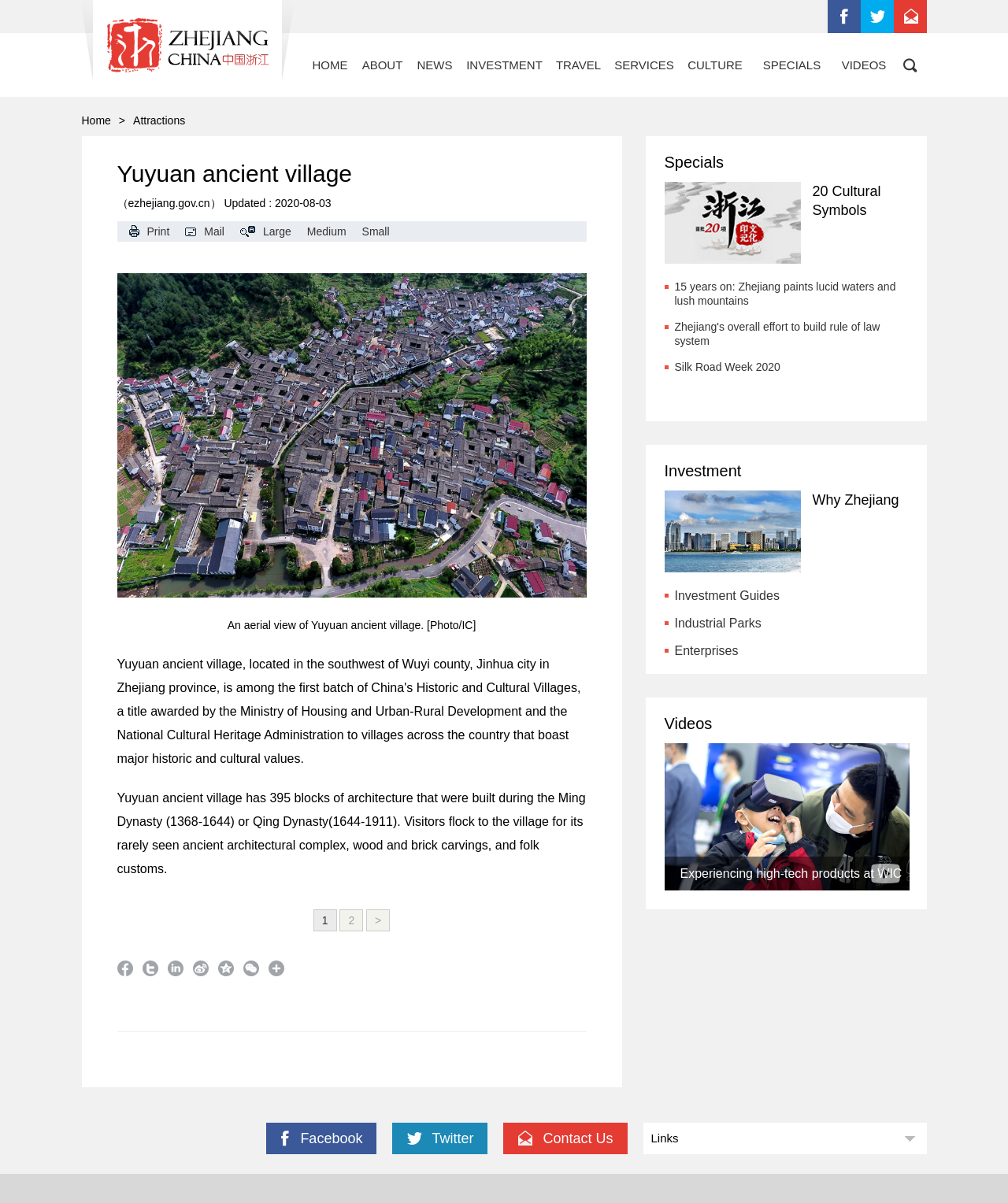Locate the bounding box coordinates of the area you need to click to fulfill this instruction: 'Click on the Facebook link'. The coordinates must be in the form of four float numbers ranging from 0 to 1: [left, top, right, bottom].

[0.821, 0.0, 0.854, 0.027]